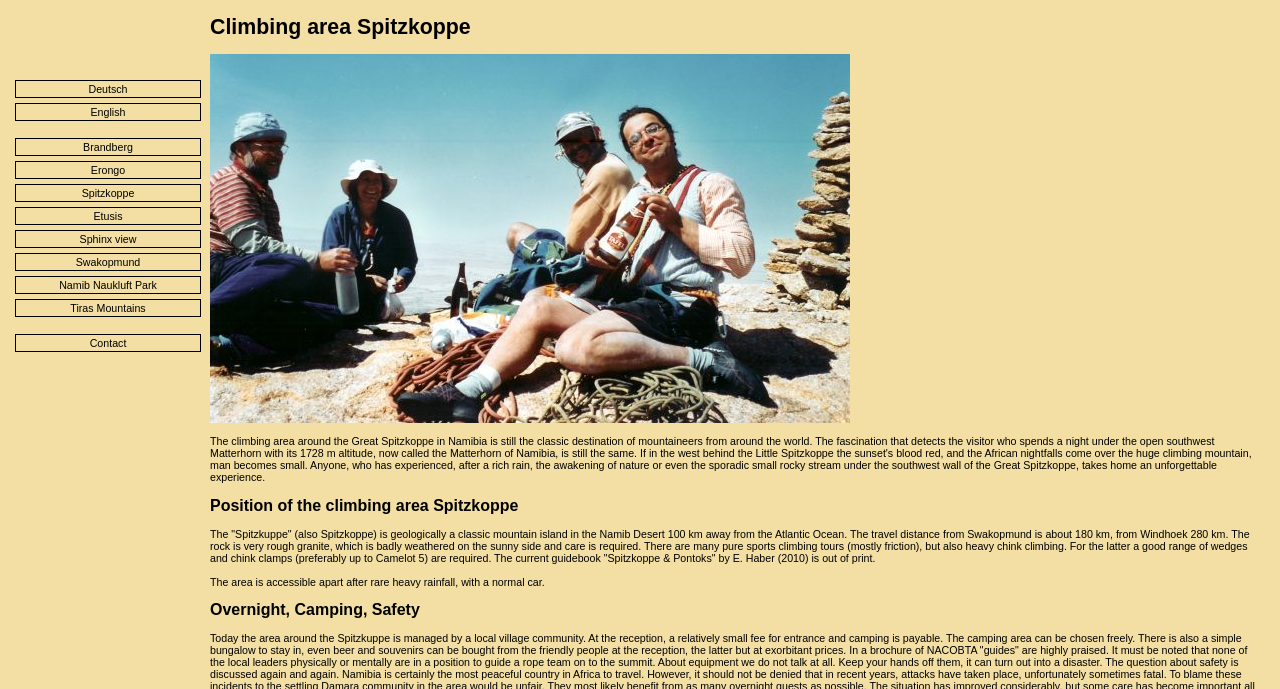Determine the bounding box coordinates of the clickable element necessary to fulfill the instruction: "Switch to Deutsch language". Provide the coordinates as four float numbers within the 0 to 1 range, i.e., [left, top, right, bottom].

[0.012, 0.116, 0.157, 0.142]